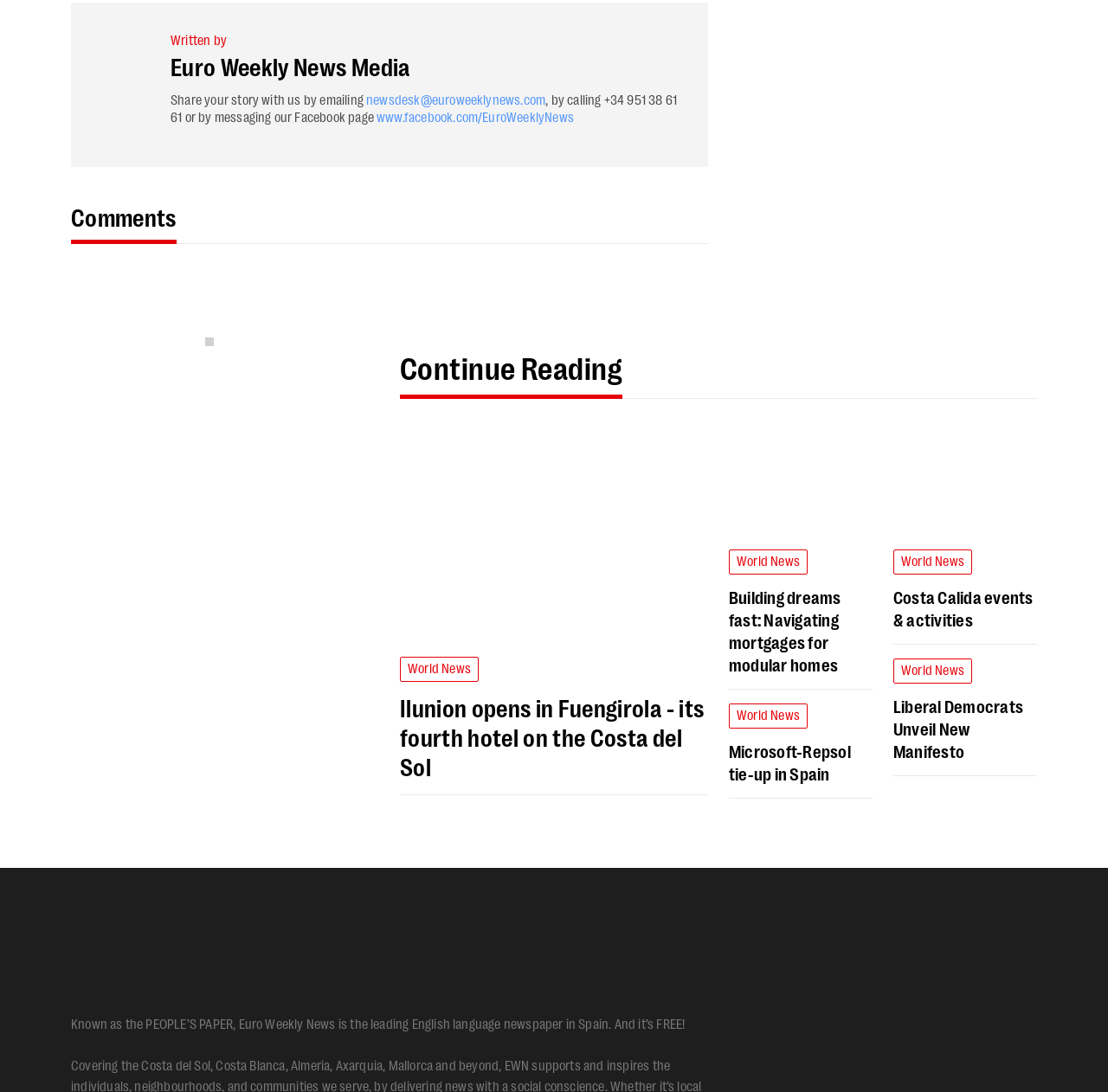Can you provide the bounding box coordinates for the element that should be clicked to implement the instruction: "Read the article 'Ilunion opens in Fuengirola - its fourth hotel on the Costa del Sol'"?

[0.361, 0.634, 0.639, 0.715]